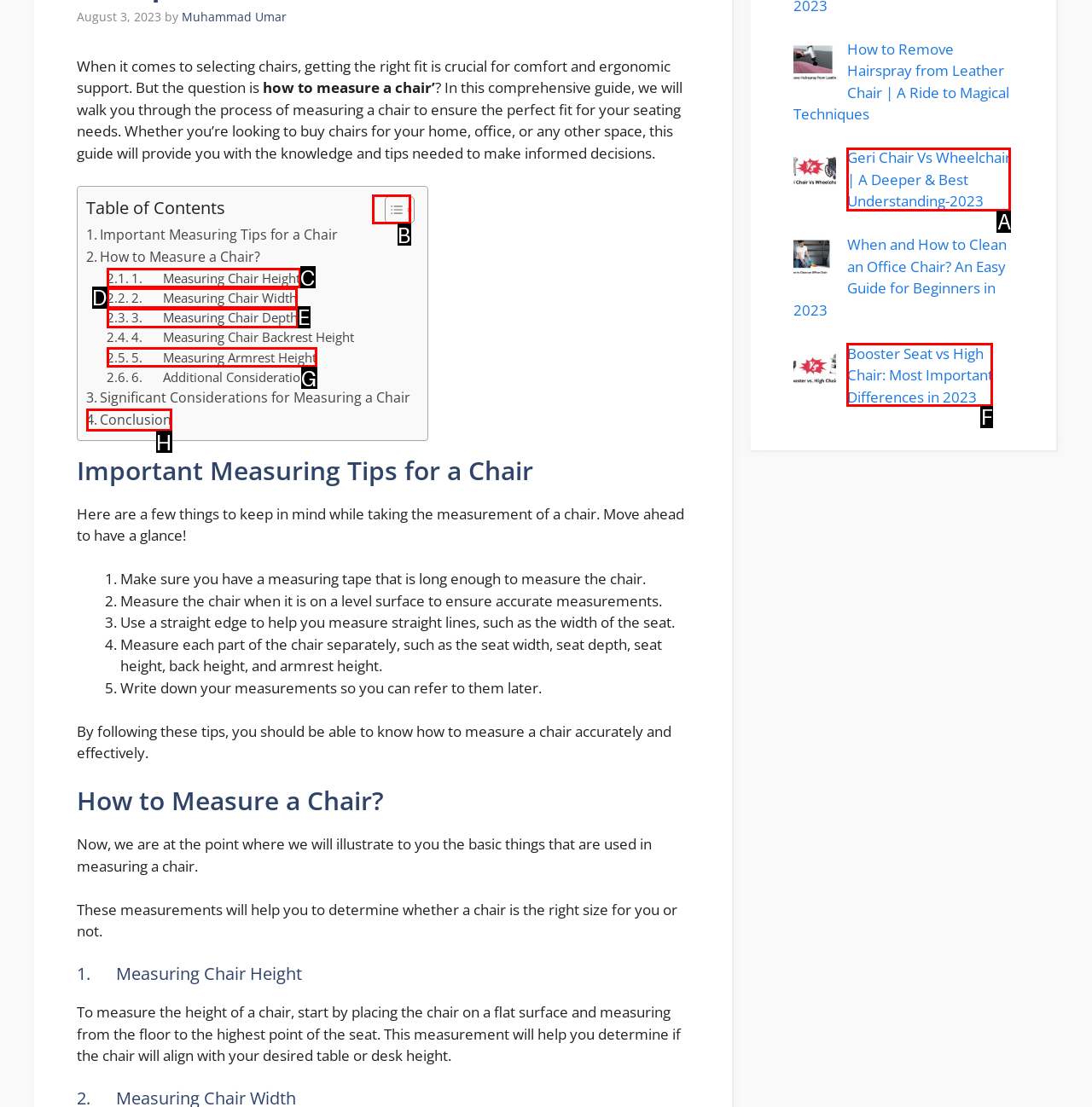Based on the description: 3. Measuring Chair Depth
Select the letter of the corresponding UI element from the choices provided.

E